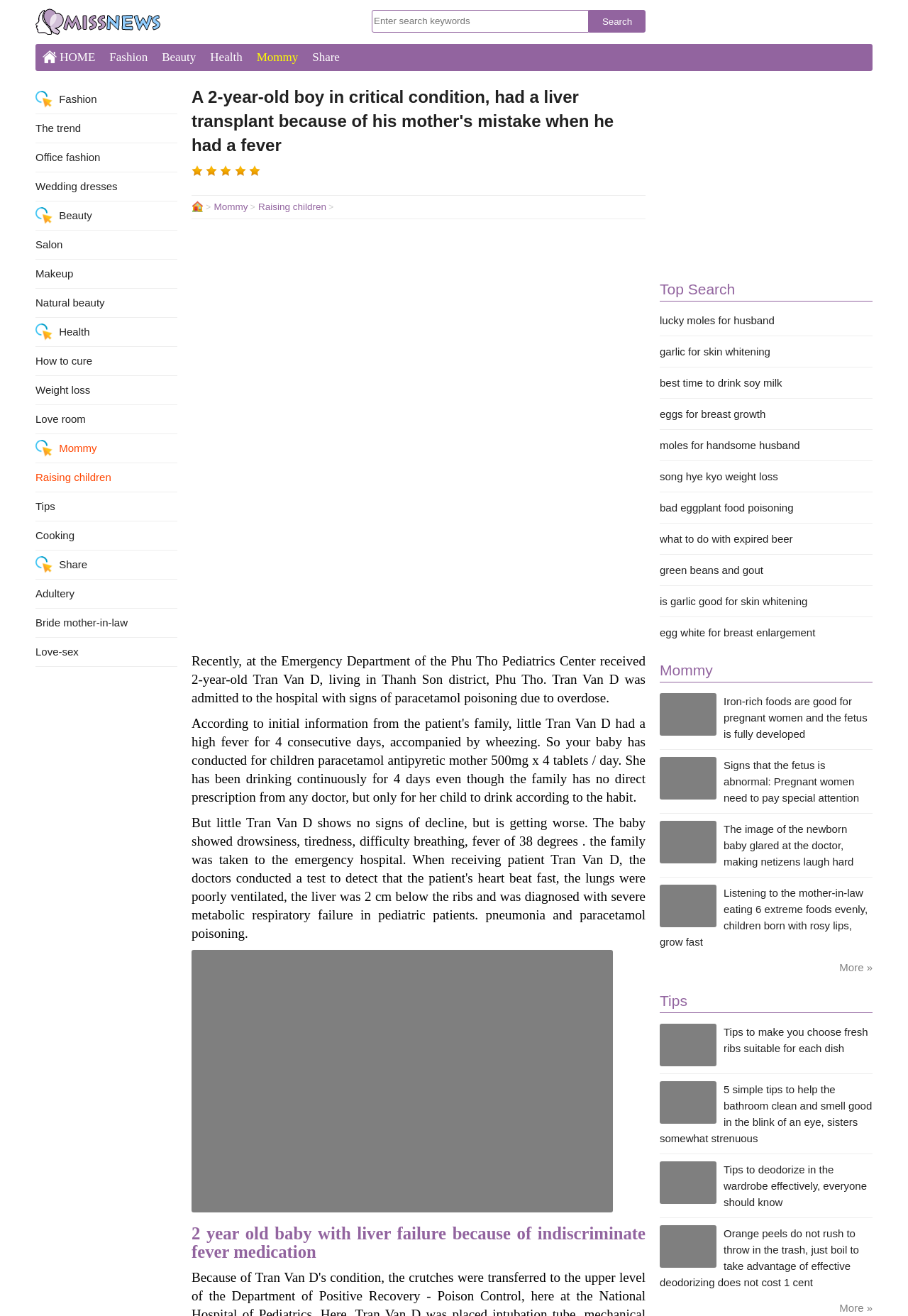Kindly determine the bounding box coordinates for the area that needs to be clicked to execute this instruction: "Click on the 'Fashion' link".

[0.039, 0.065, 0.195, 0.087]